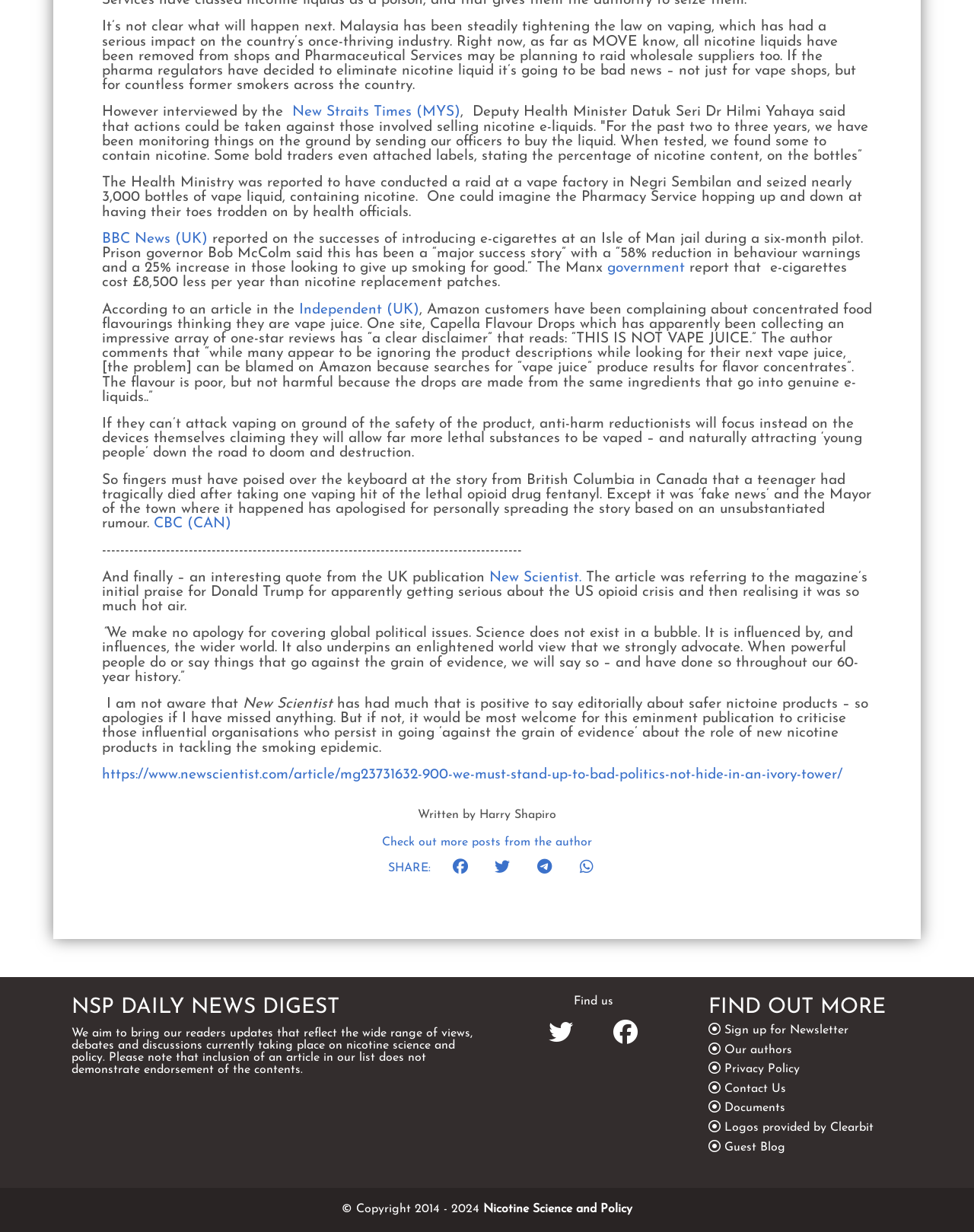Based on the image, provide a detailed and complete answer to the question: 
What is the purpose of the 'NSP DAILY NEWS DIGEST' section?

The section is titled 'NSP DAILY NEWS DIGEST' and includes a description stating that it aims to bring readers updates on nicotine science and policy, suggesting that its purpose is to provide news and information on this topic.